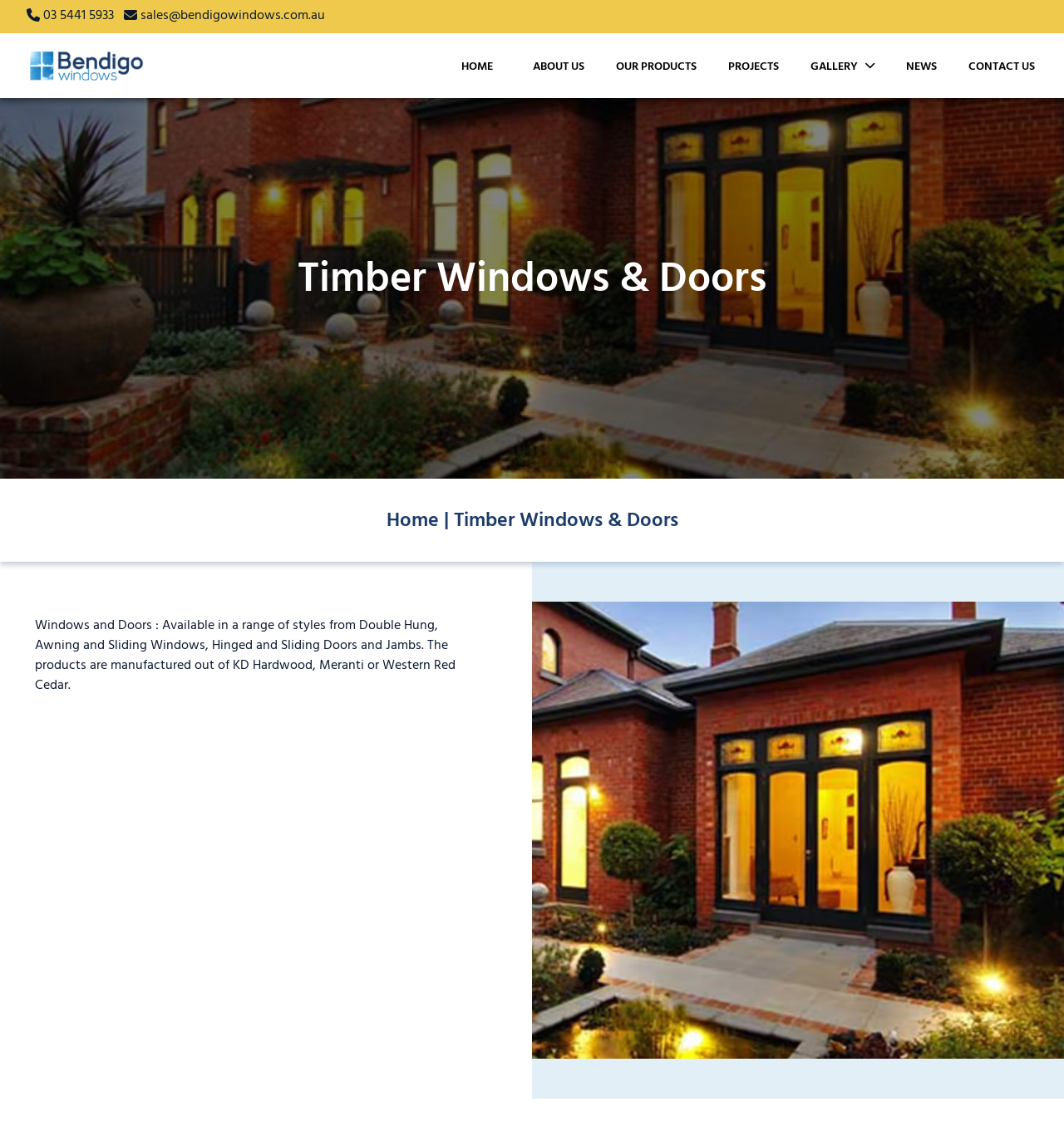Please identify the bounding box coordinates of the area that needs to be clicked to fulfill the following instruction: "view the gallery."

[0.762, 0.051, 0.822, 0.066]